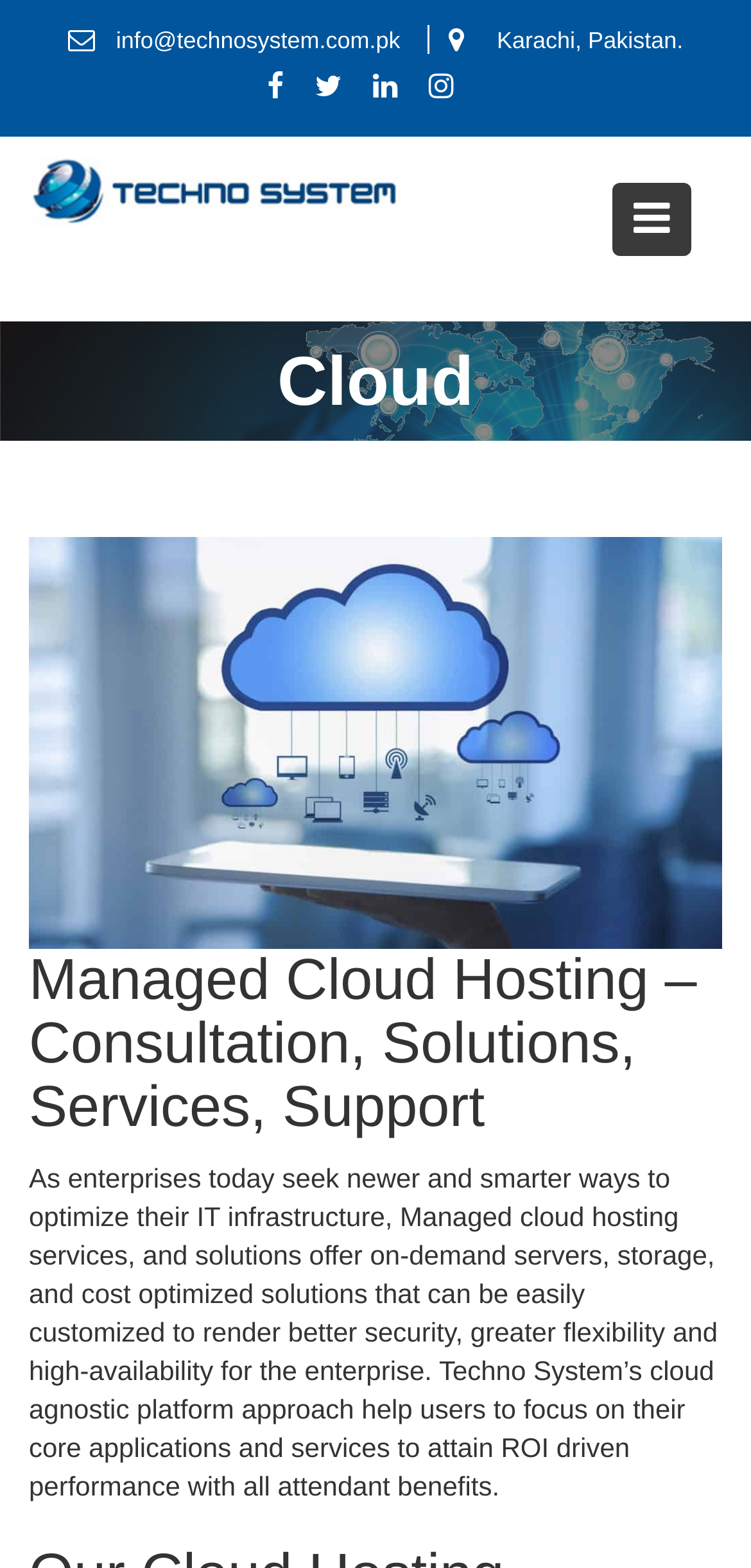Please provide a brief answer to the following inquiry using a single word or phrase:
What is the location of Techno System?

Karachi, Pakistan